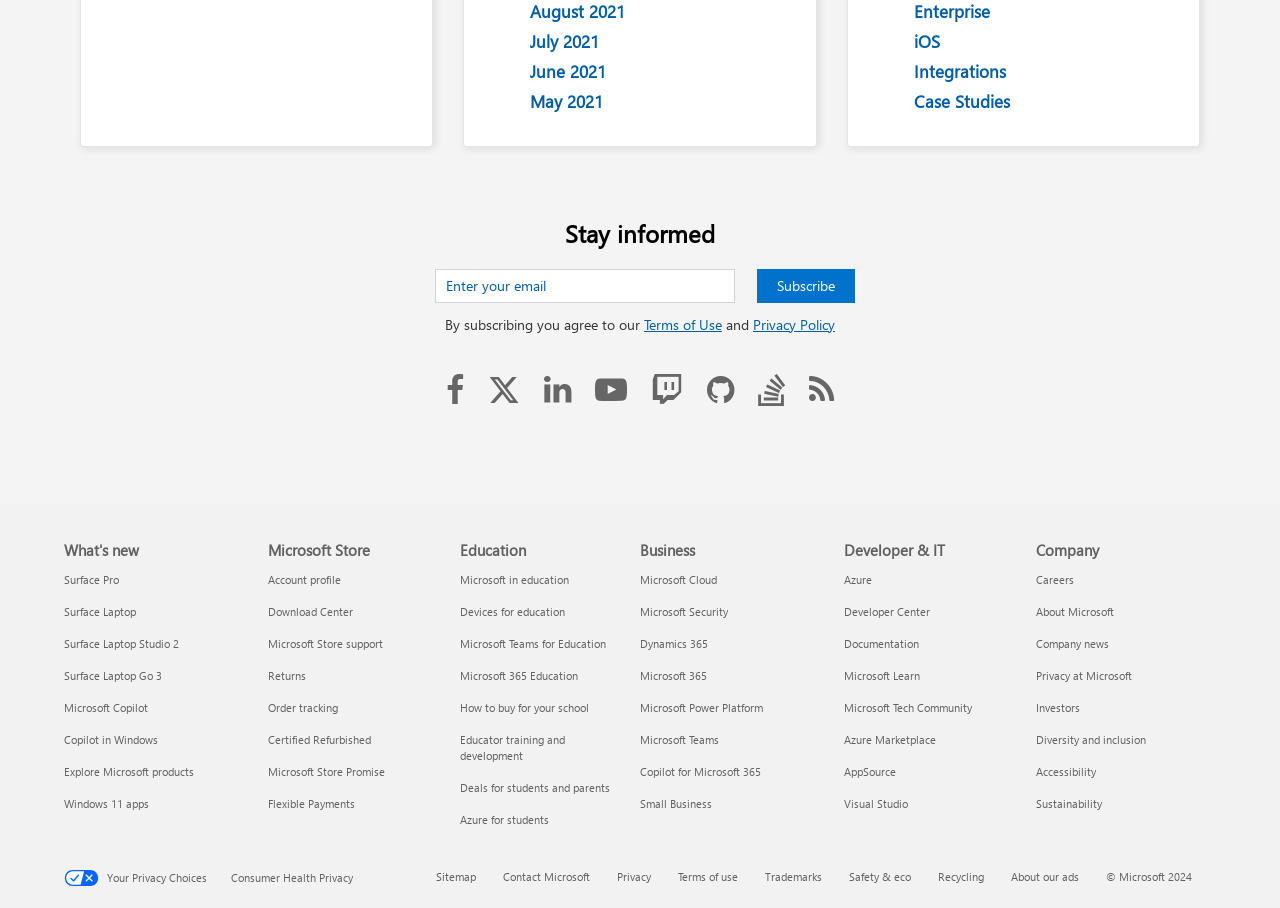What is the purpose of the 'Subscribe' button?
Kindly offer a detailed explanation using the data available in the image.

The 'Subscribe' button is located next to the textbox with the label 'Enter your email', suggesting that it is used to subscribe to a newsletter or receive updates after entering an email address.